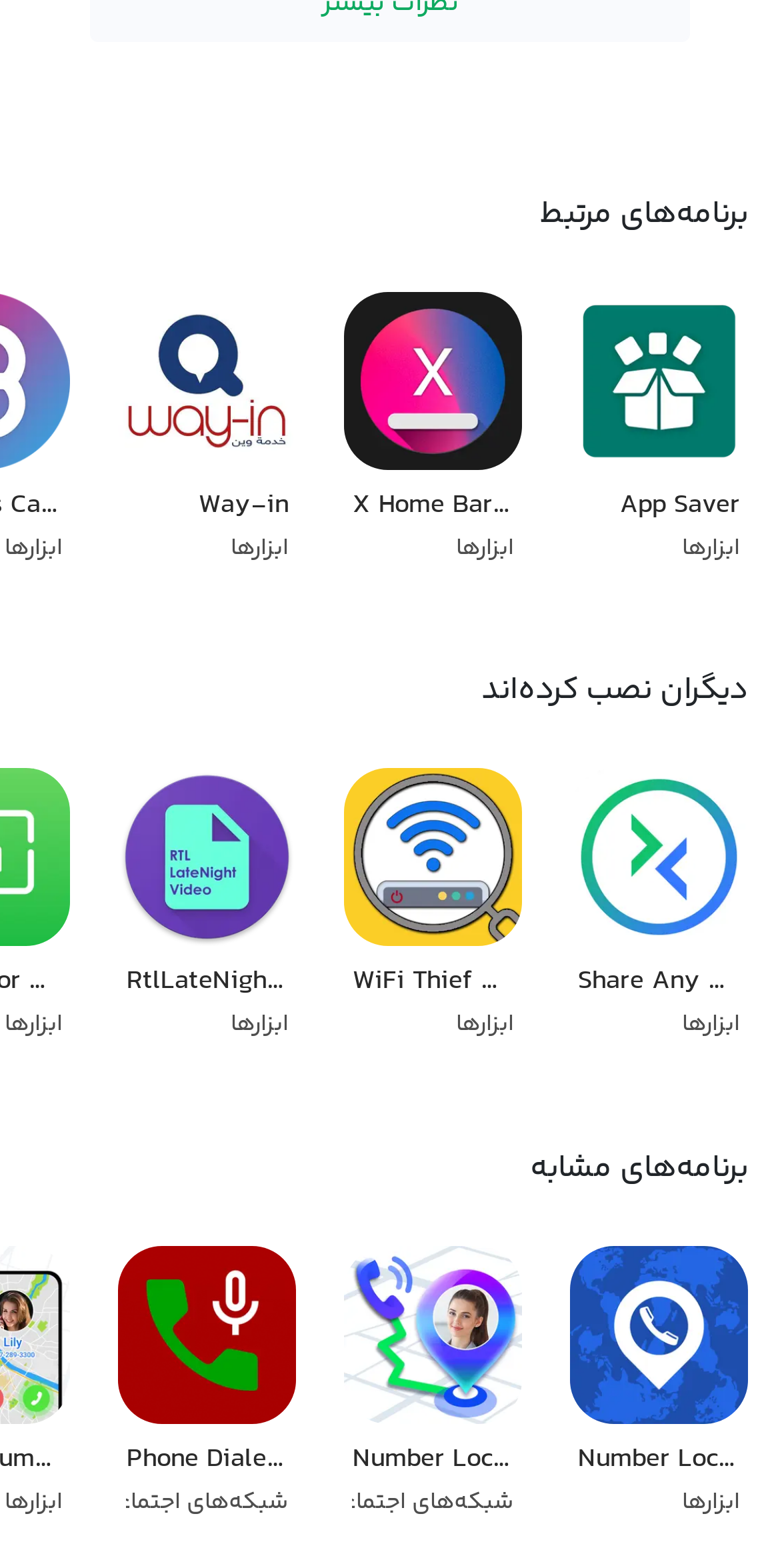How many apps are there in the 'دیگران نصب کرده‌اند' category?
Can you provide an in-depth and detailed response to the question?

I counted the number of links under the 'دیگران نصب کرده‌اند' heading and found three links, which correspond to three apps.